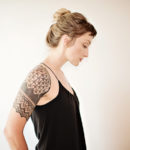Reply to the question with a brief word or phrase: What color is the woman's top?

Black